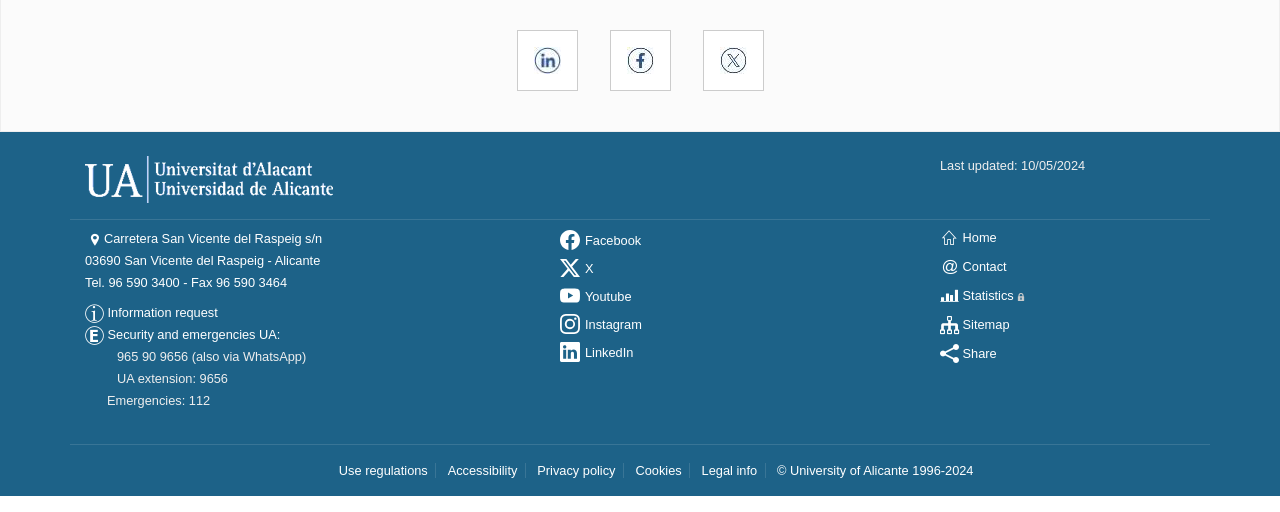Provide the bounding box coordinates of the HTML element described by the text: "Legal info".

[0.548, 0.904, 0.591, 0.933]